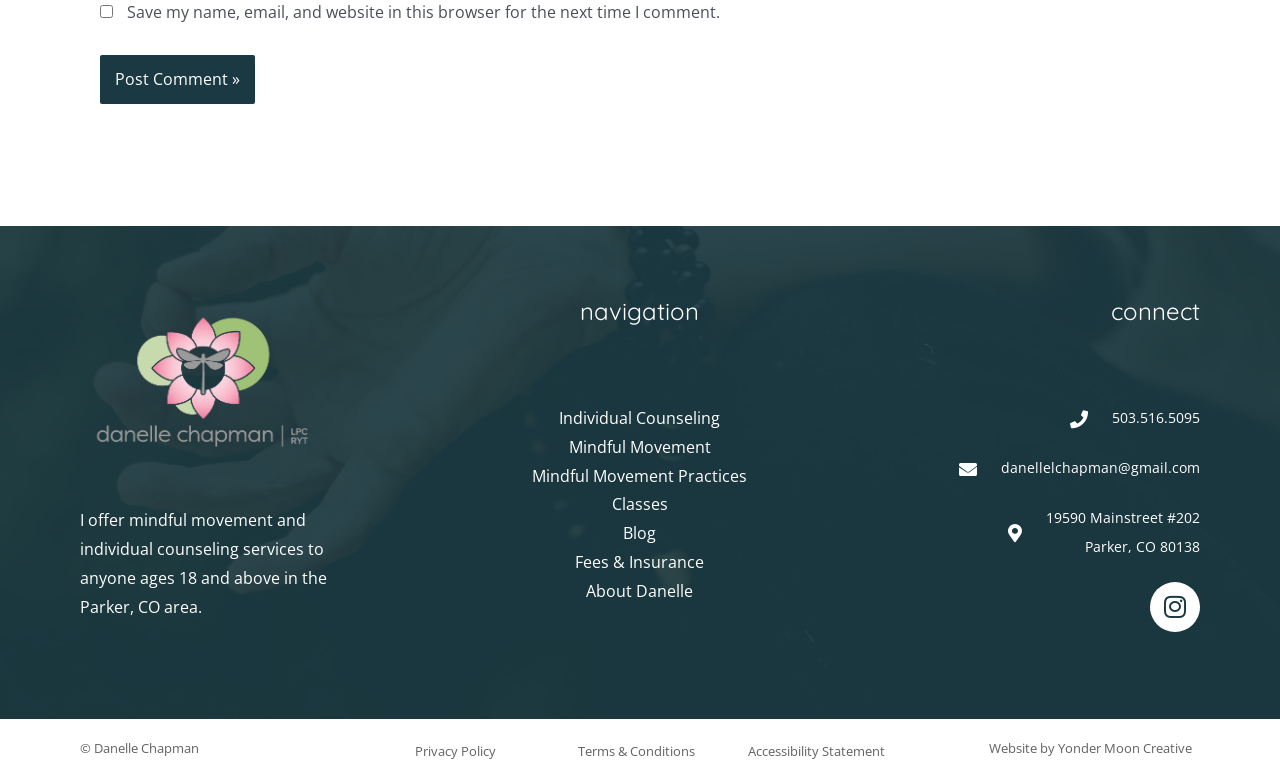Find the bounding box coordinates for the area that must be clicked to perform this action: "Call the phone number".

[0.656, 0.524, 0.937, 0.561]